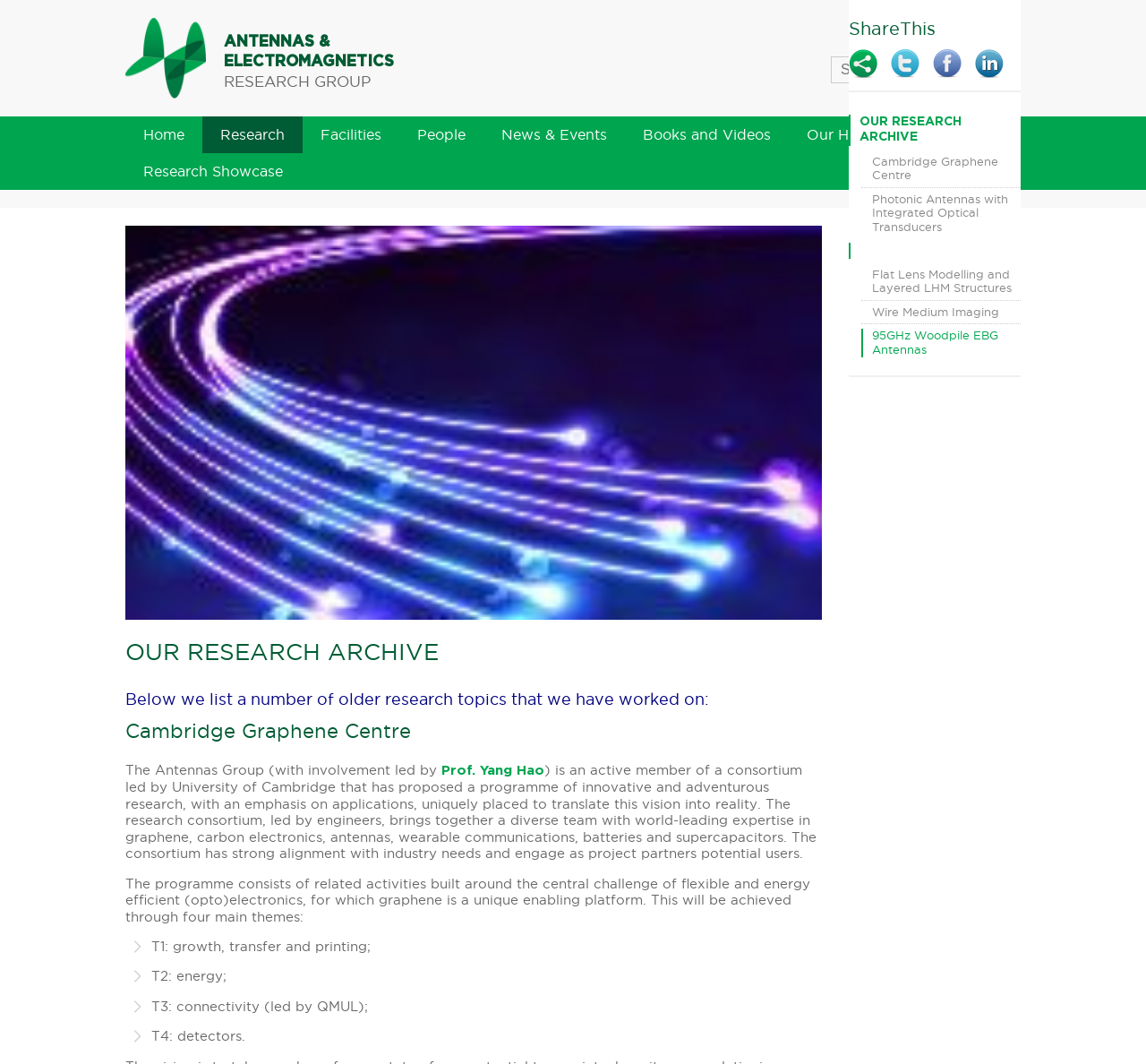What is the name of the professor involved in the Cambridge Graphene Centre?
Please provide a comprehensive answer based on the details in the screenshot.

The name of the professor involved in the Cambridge Graphene Centre can be found in the link 'Prof. Yang Hao' which is mentioned in the context of the Cambridge Graphene Centre.